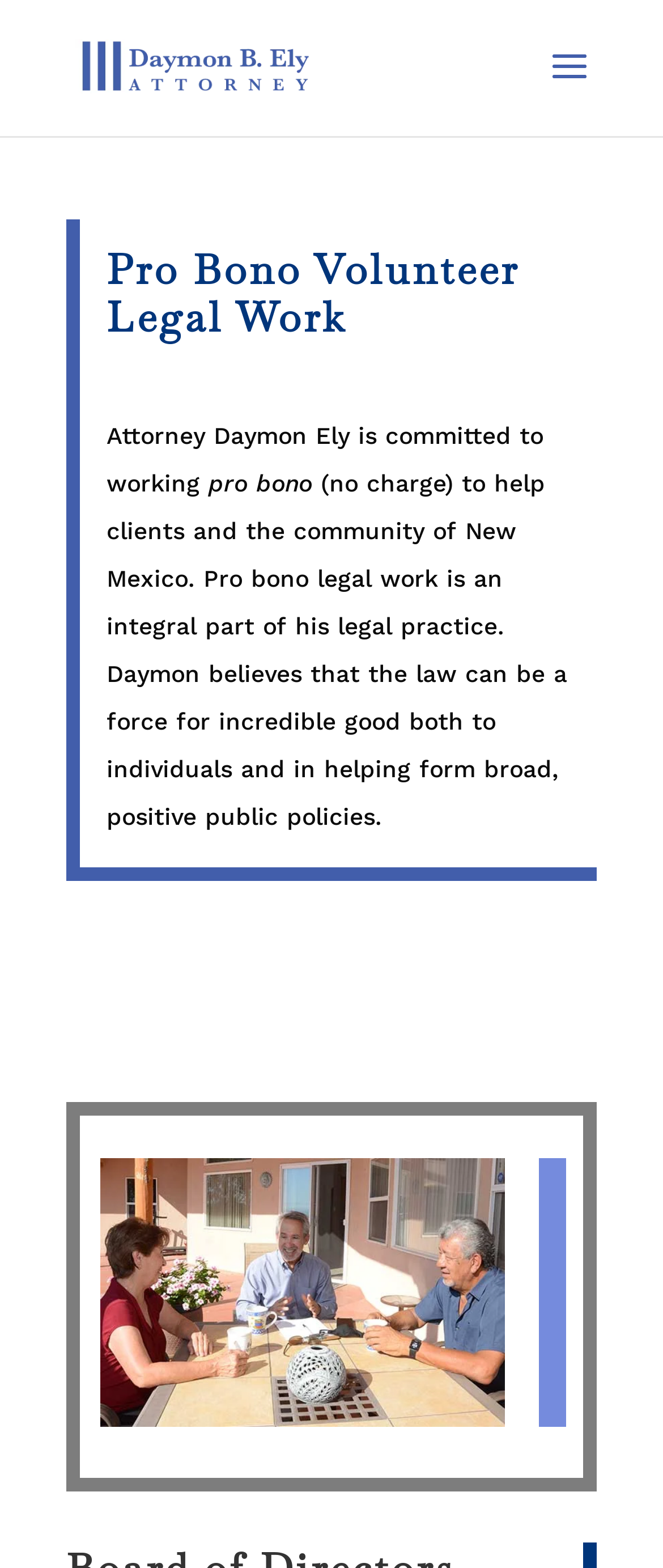What is the position of the image relative to the text?
We need a detailed and exhaustive answer to the question. Please elaborate.

Based on the bounding box coordinates, the image is located below the text, with its top-left corner at [0.152, 0.738] and bottom-right corner at [0.763, 0.91], which is below the text elements.